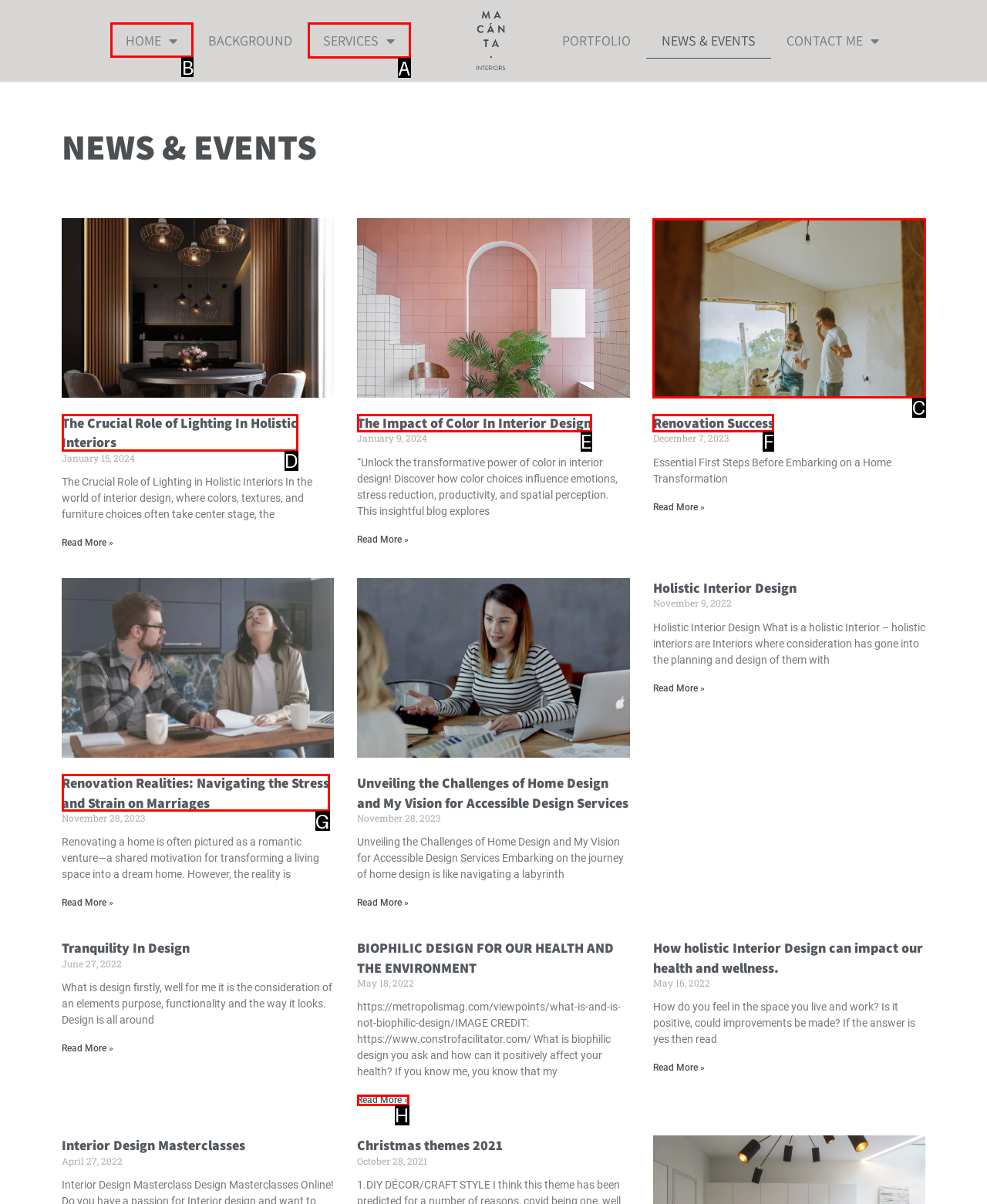Choose the UI element to click on to achieve this task: Click on HOME. Reply with the letter representing the selected element.

B